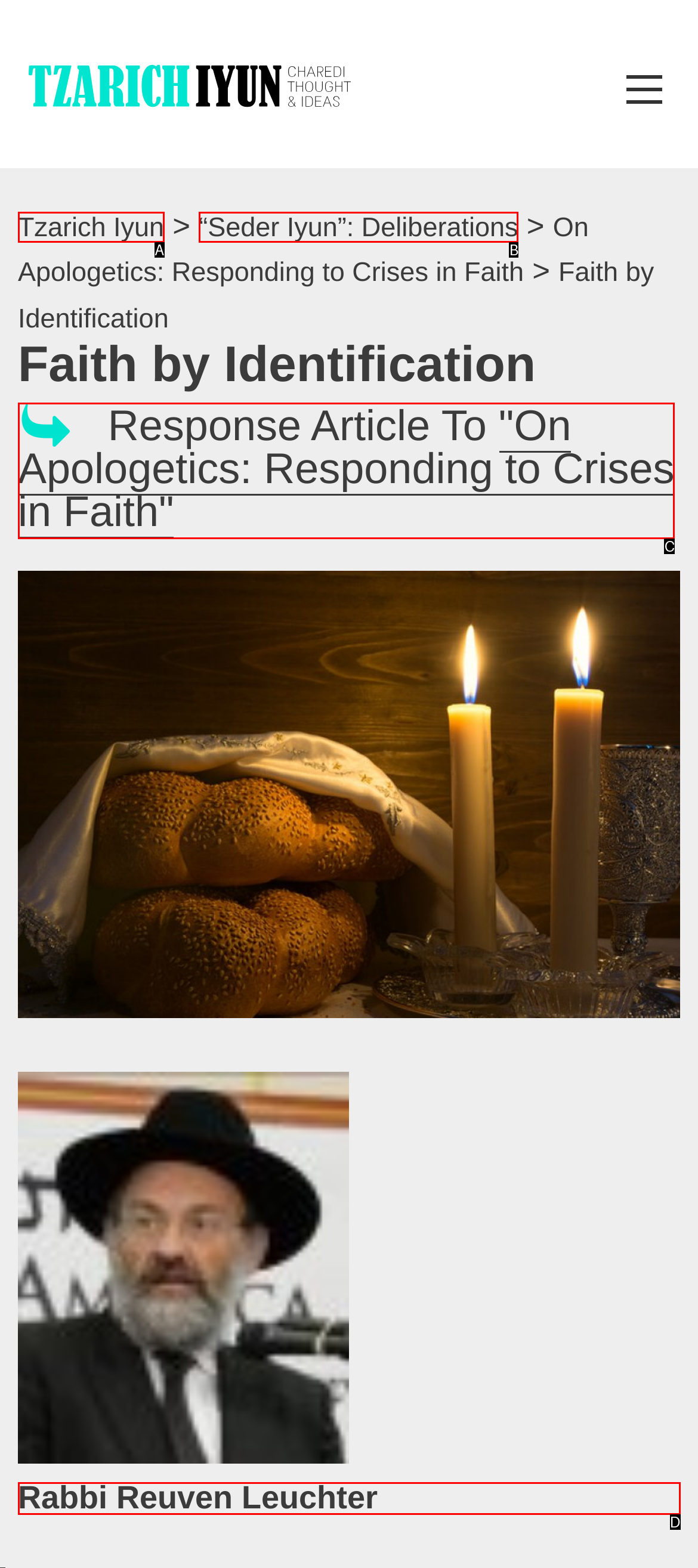Tell me which one HTML element best matches the description: “Seder Iyun”: Deliberations Answer with the option's letter from the given choices directly.

B